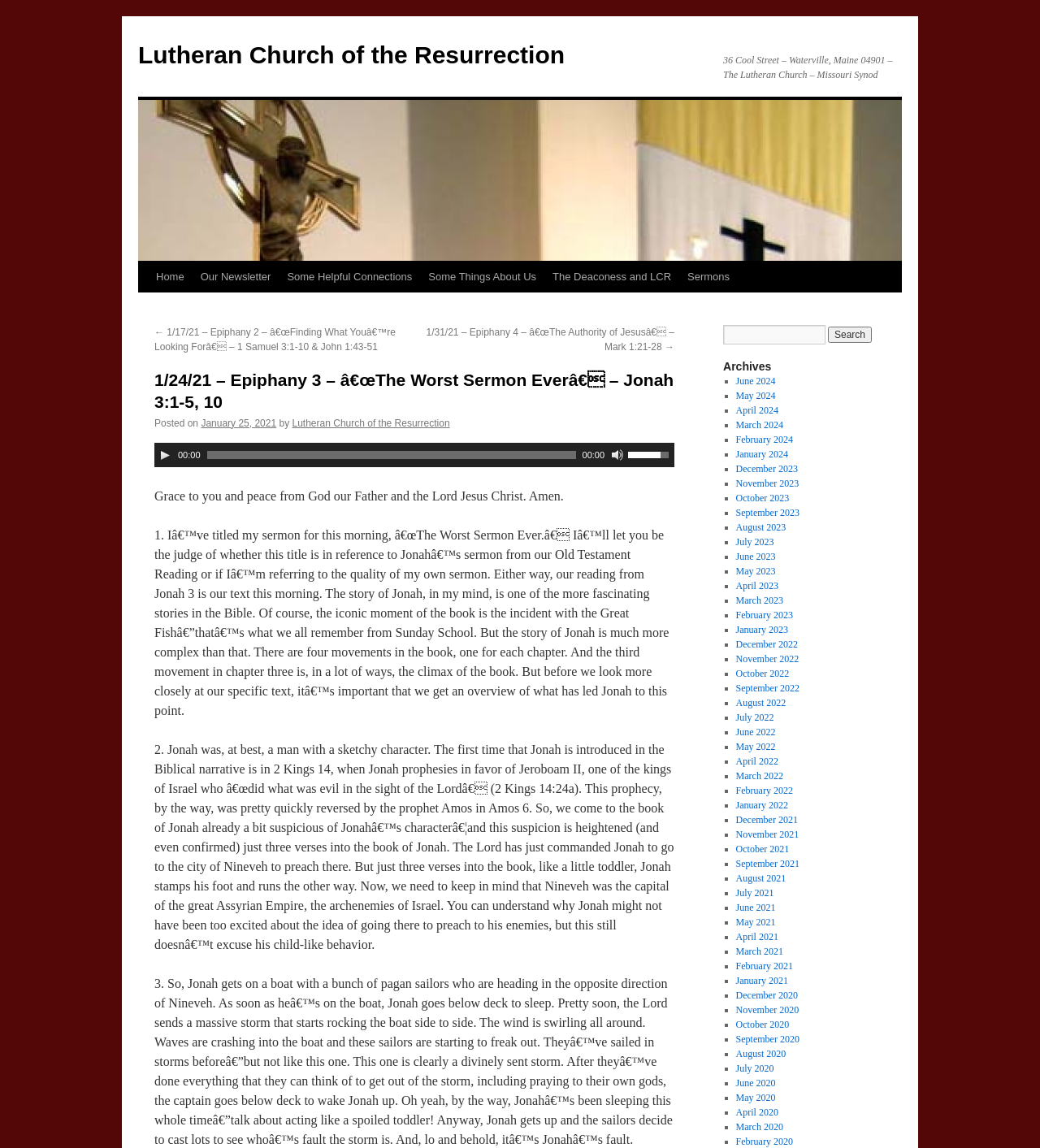Pinpoint the bounding box coordinates for the area that should be clicked to perform the following instruction: "Go to the Lutheran Church of the Resurrection homepage".

[0.133, 0.036, 0.543, 0.059]